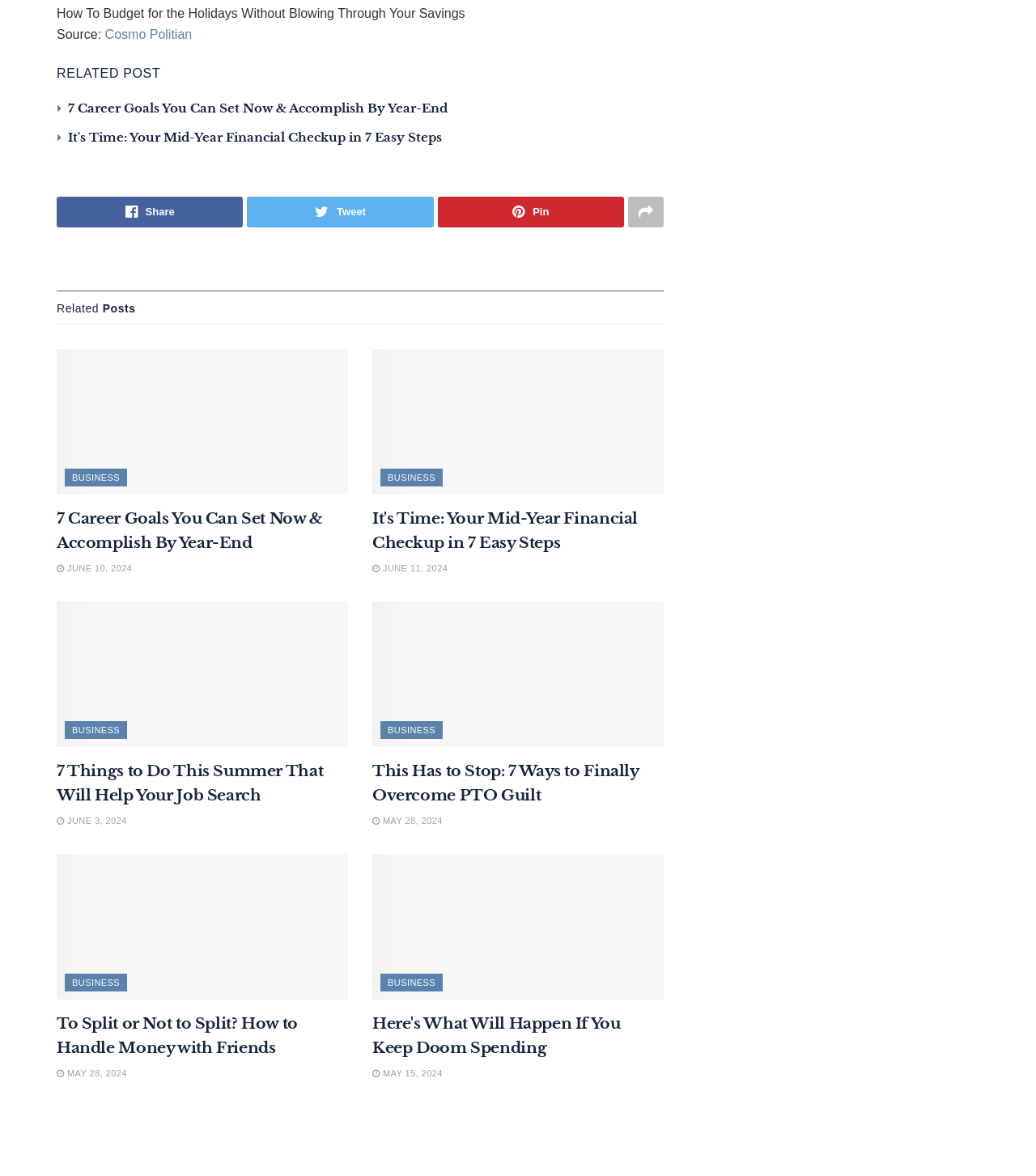Please locate the bounding box coordinates of the element that should be clicked to achieve the given instruction: "Visit the website of Cosmo Politian".

[0.101, 0.023, 0.185, 0.035]